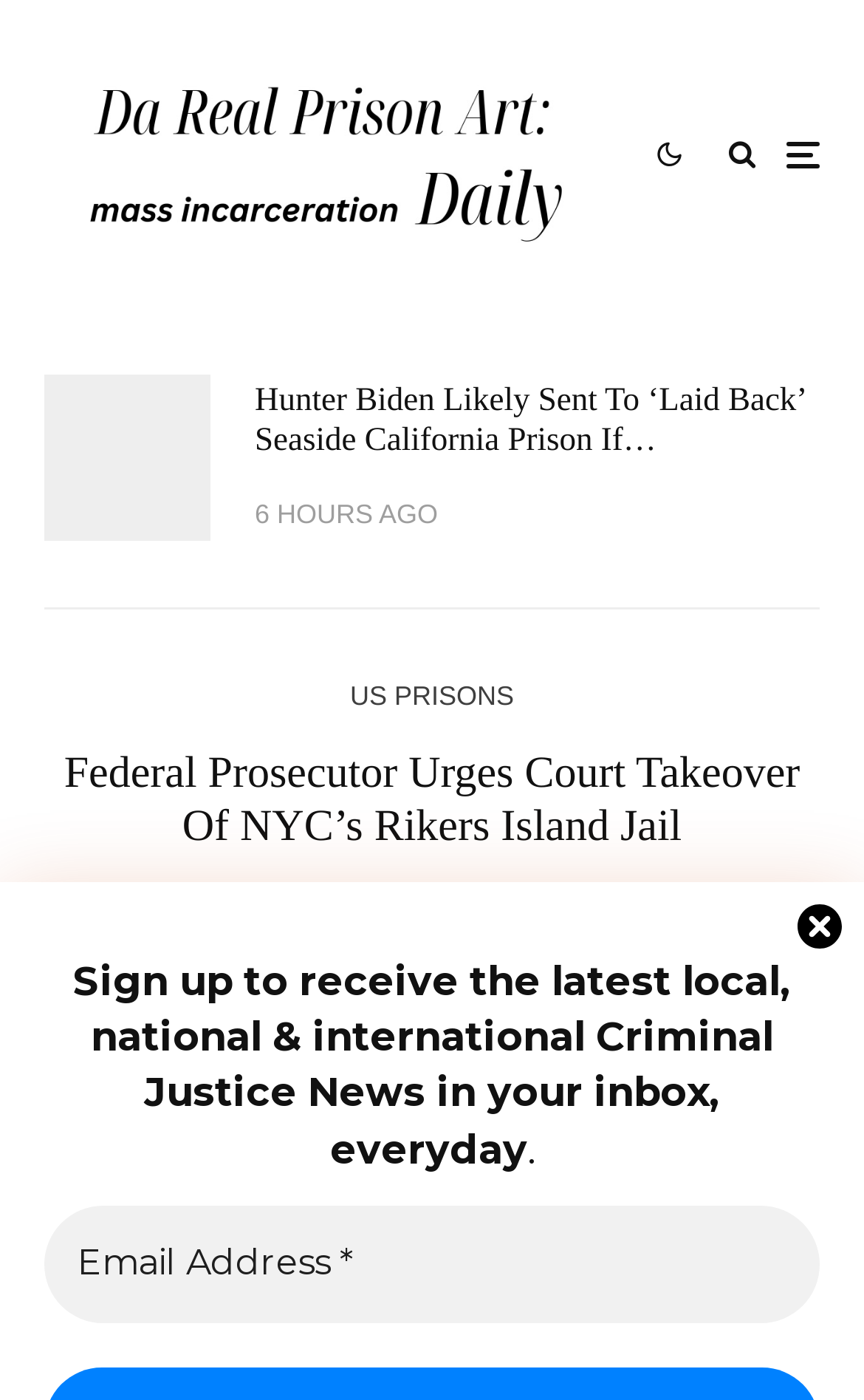Please identify the bounding box coordinates of where to click in order to follow the instruction: "Visit the 'City Creek Mortgage' website".

None